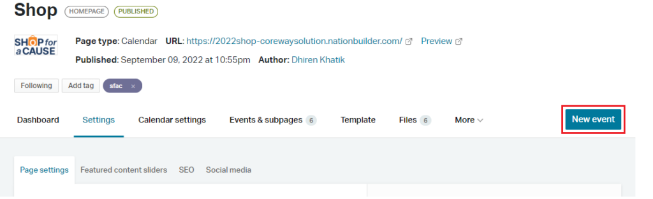Use a single word or phrase to answer the question: 
Who is the author of this page?

Dhiren Khatik